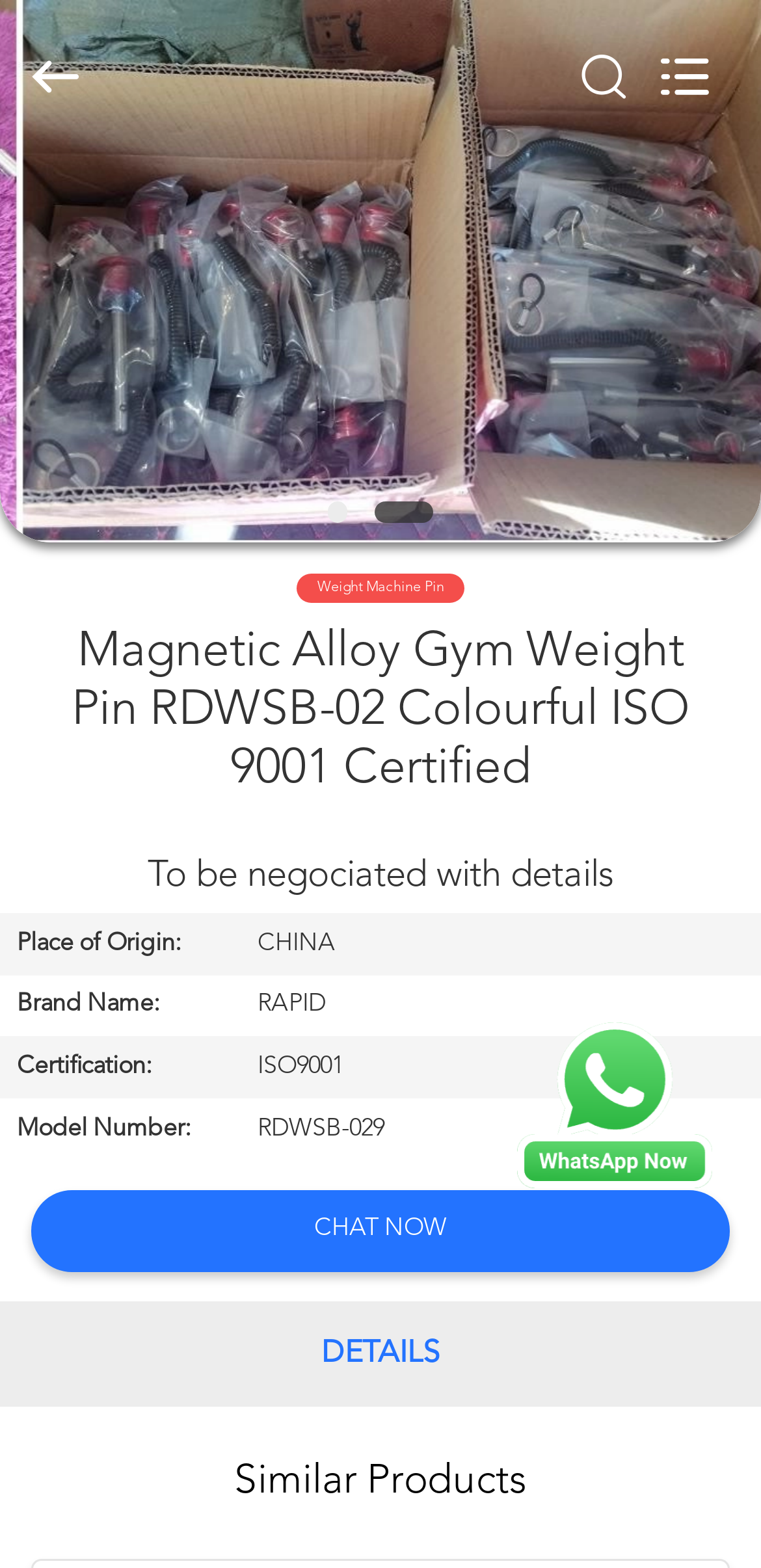What is the purpose of the 'CHAT NOW' link?
Using the image as a reference, answer the question with a short word or phrase.

To chat with the company